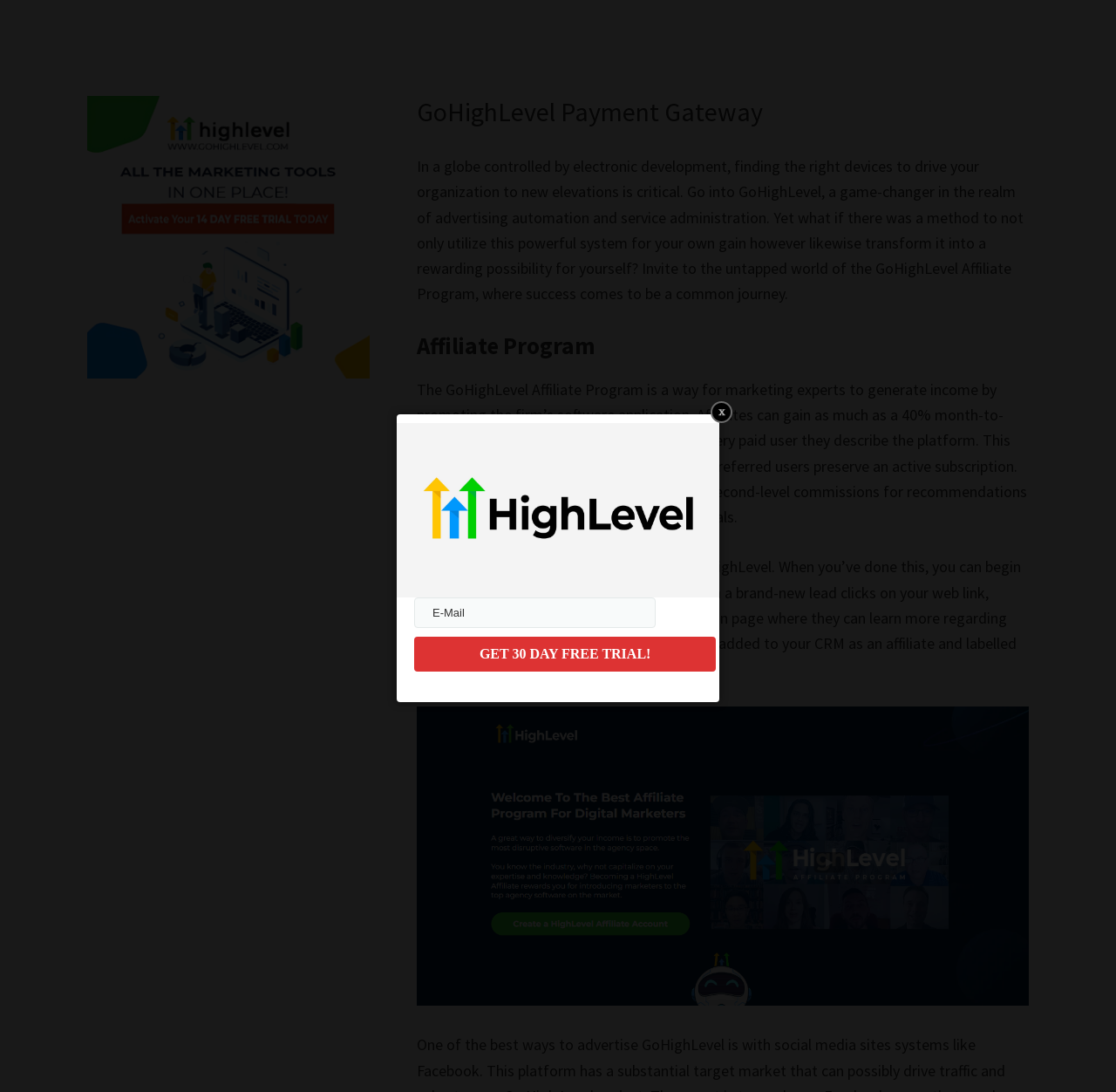Using the details from the image, please elaborate on the following question: What is required to start with the GoHighLevel Affiliate Program?

To start with the GoHighLevel Affiliate Program, one needs to sign up for an agency account with GoHighLevel, and then begin creating and promoting their projects.